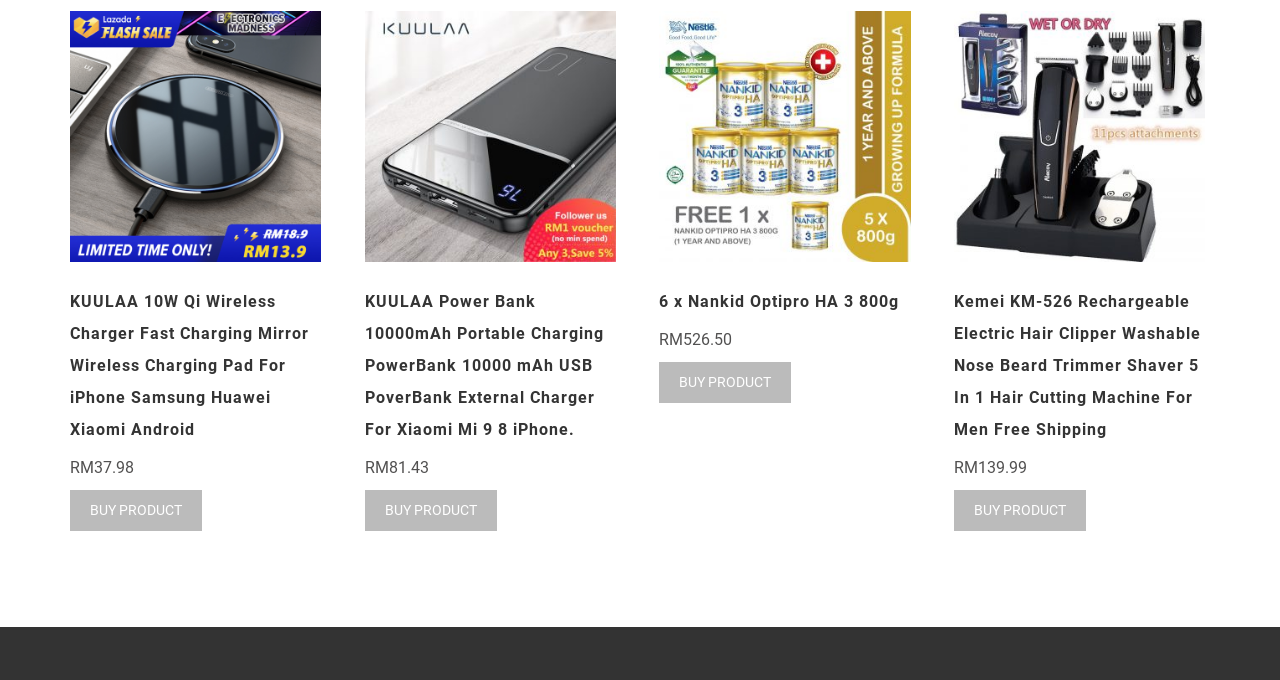How many products are listed on this page?
We need a detailed and exhaustive answer to the question. Please elaborate.

I counted the number of product links on the page, and there are four products listed: KUULAA 10W Qi Wireless Charger, KUULAA Power Bank 10000mAh, 6 x Nankid Optipro HA 3 800g, and Kemei KM-526 Rechargeable Electric Hair Clipper.